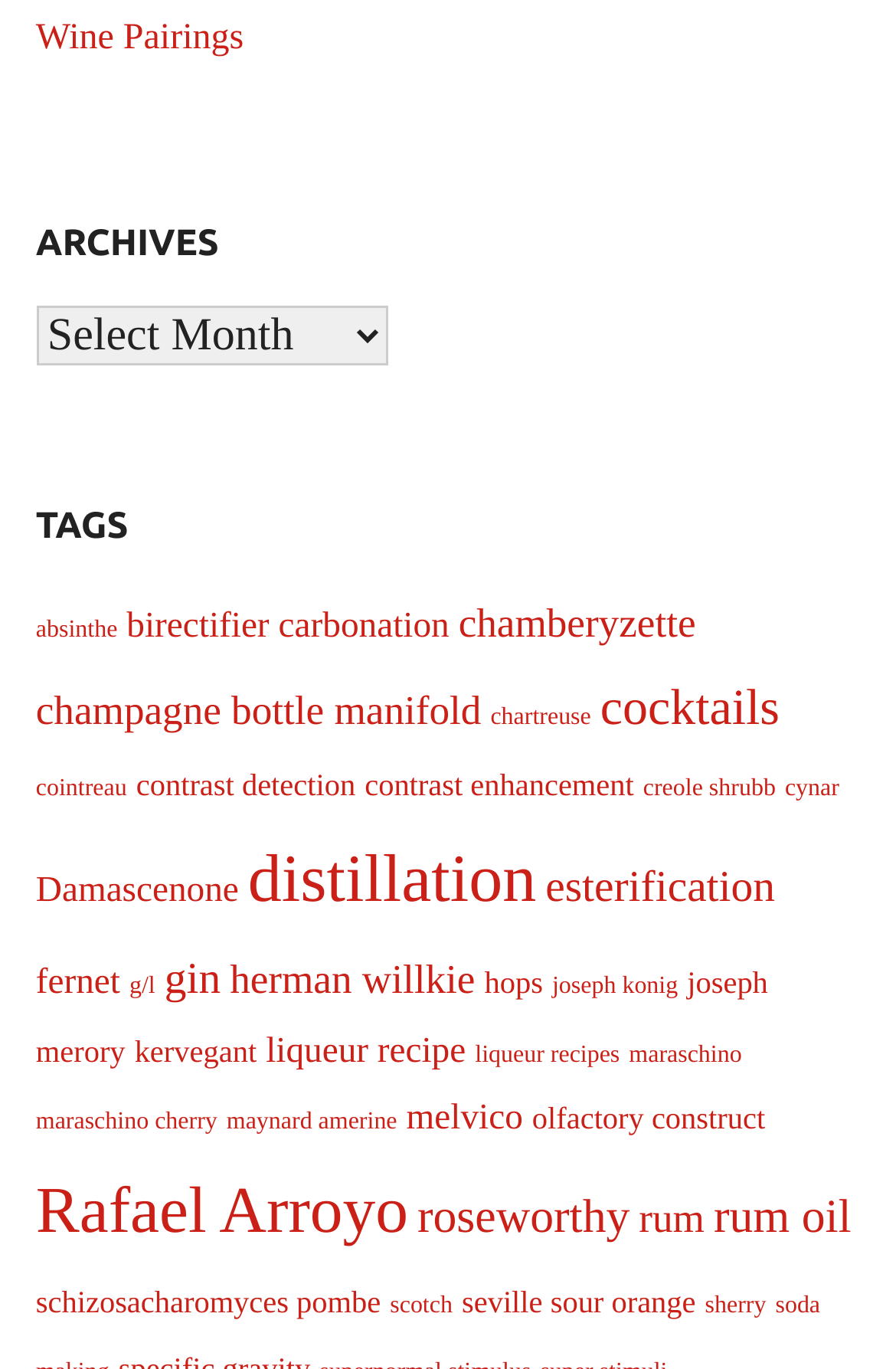How many items are listed under the 'rum' tag?
Refer to the screenshot and answer in one word or phrase.

6